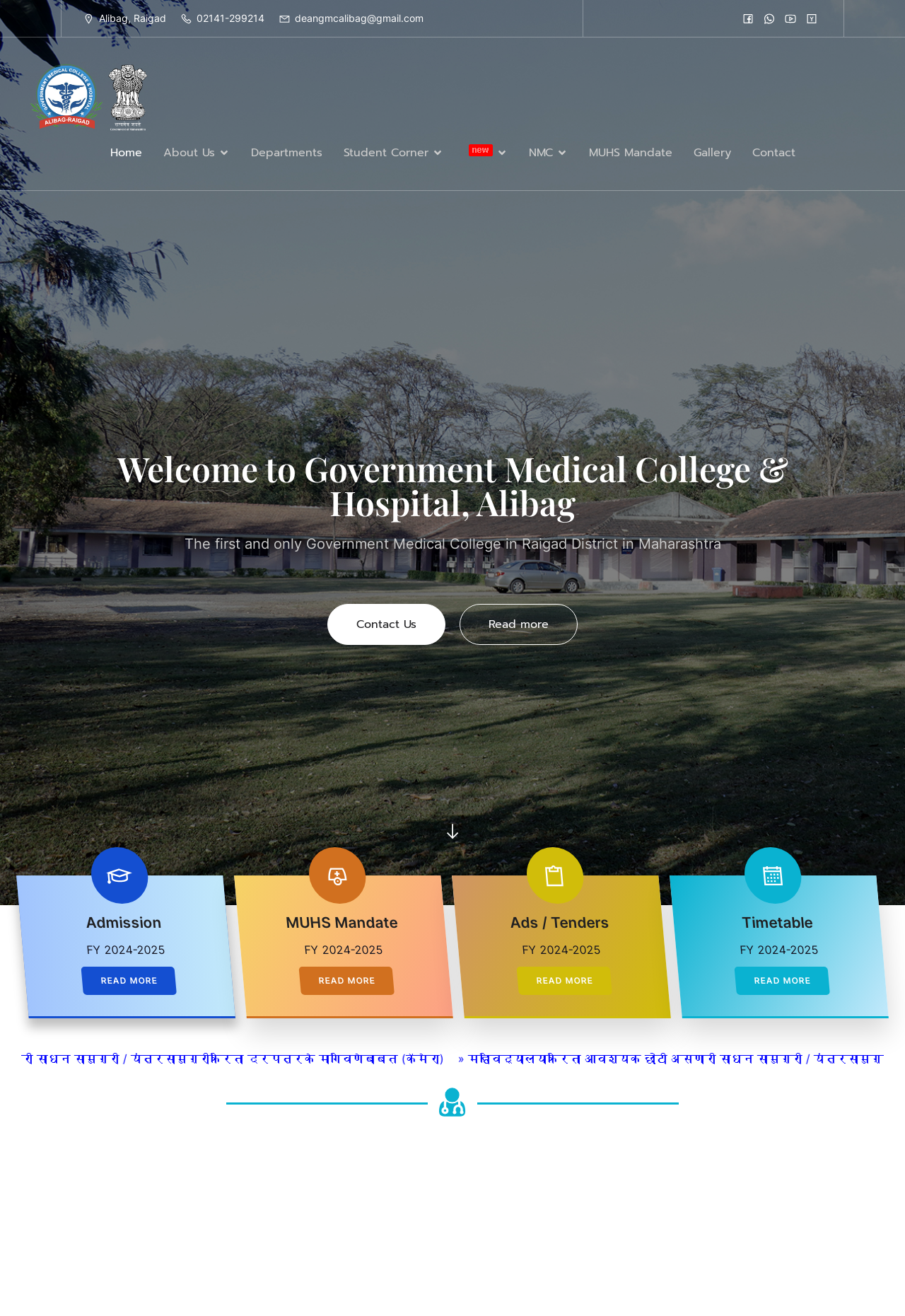Identify and provide the bounding box for the element described by: "Store and Forward history".

None